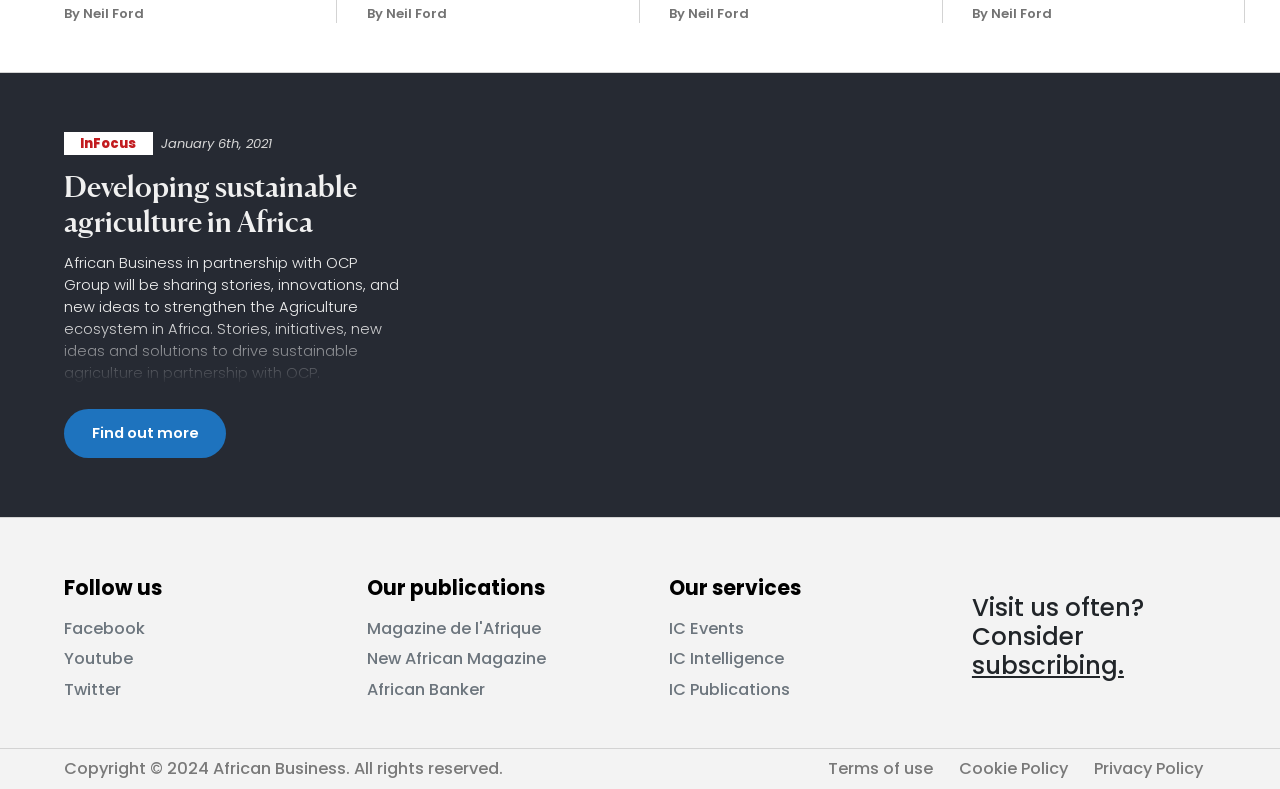Given the description of a UI element: "subscribing.", identify the bounding box coordinates of the matching element in the webpage screenshot.

[0.759, 0.821, 0.878, 0.866]